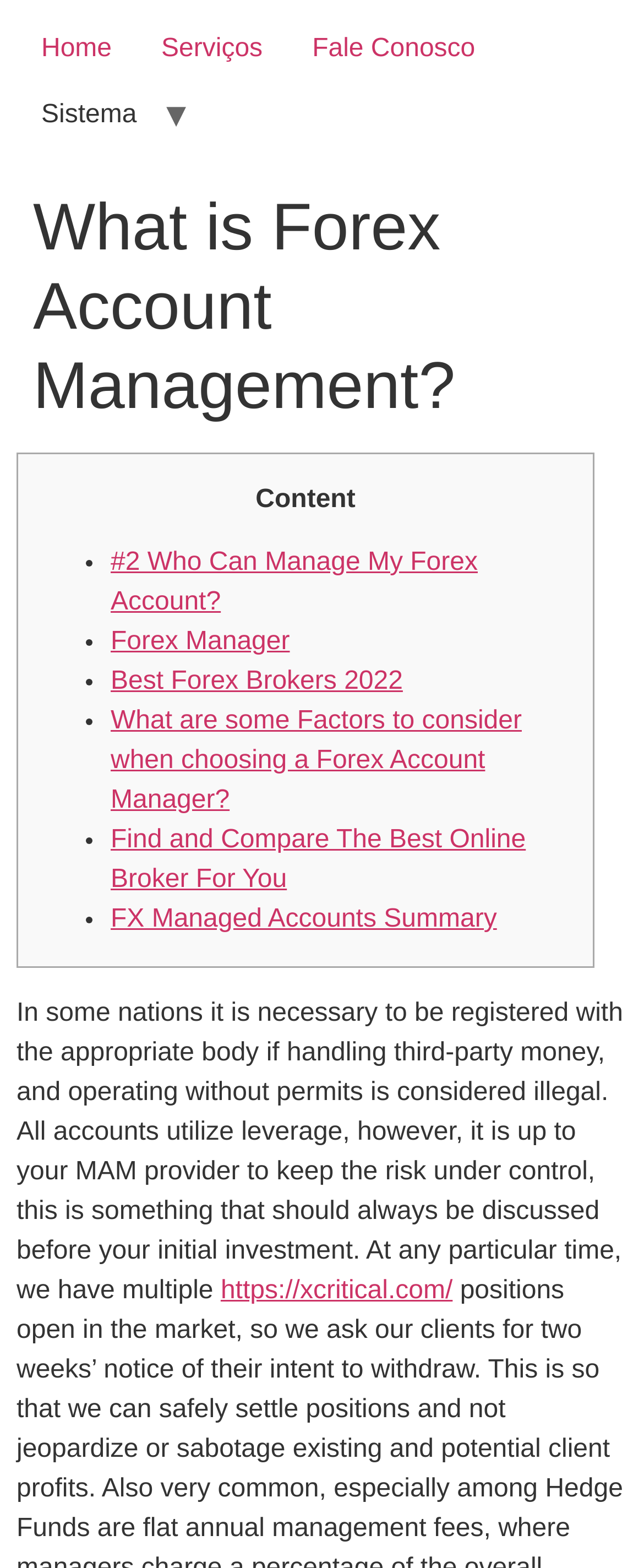Highlight the bounding box of the UI element that corresponds to this description: "Serviços".

[0.212, 0.01, 0.446, 0.052]